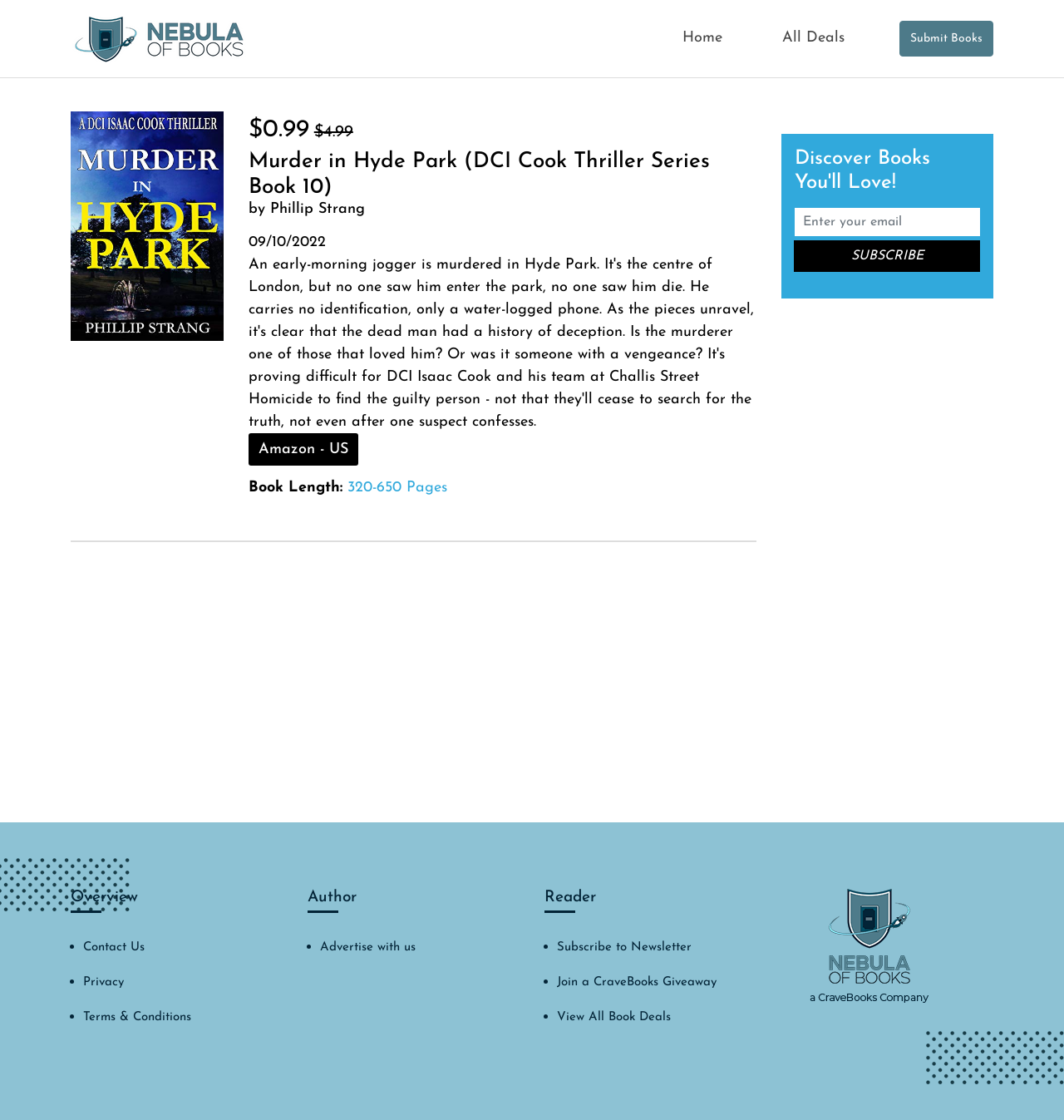Locate the bounding box coordinates of the area to click to fulfill this instruction: "Subscribe to the newsletter". The bounding box should be presented as four float numbers between 0 and 1, in the order [left, top, right, bottom].

[0.746, 0.214, 0.921, 0.242]